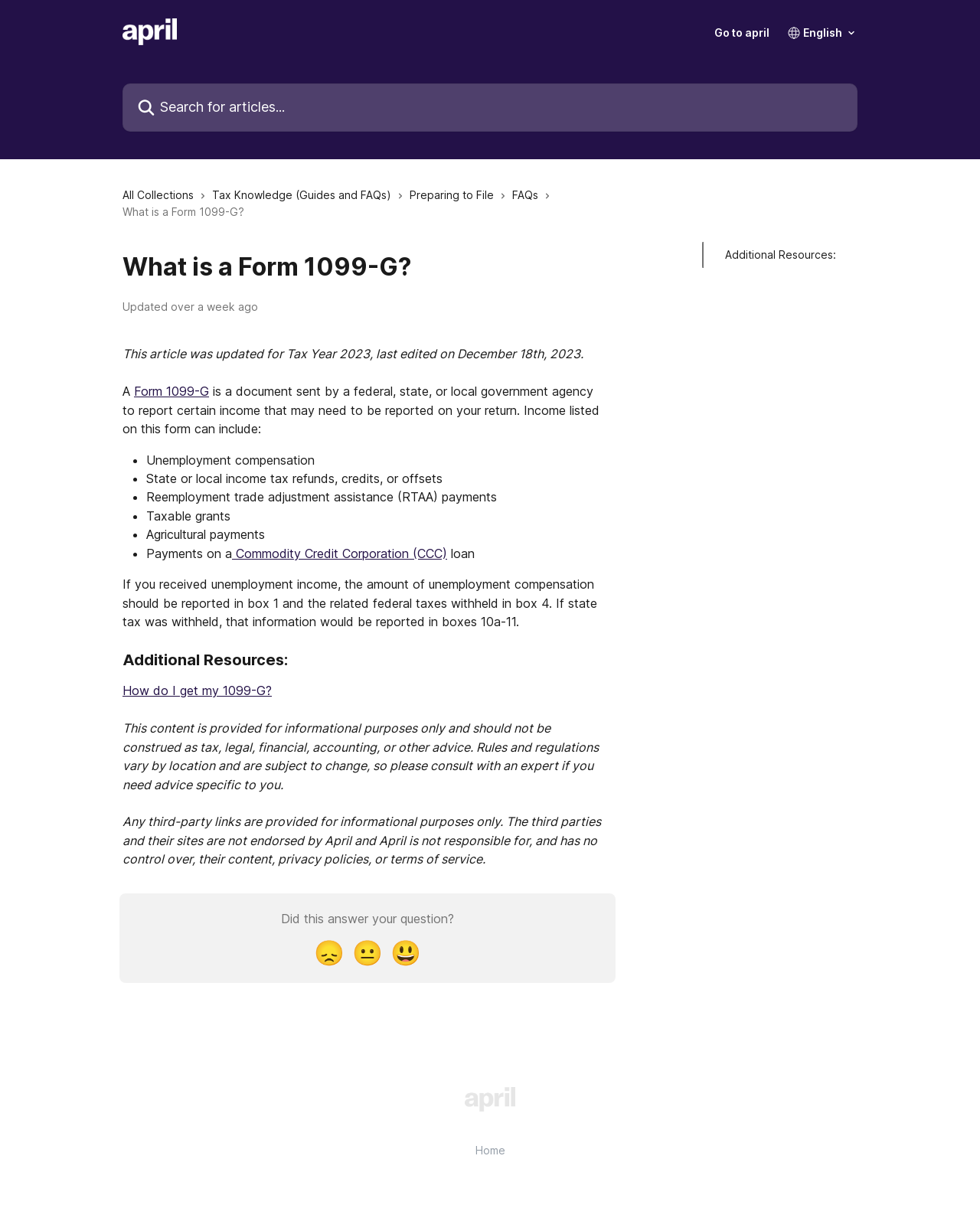For the following element description, predict the bounding box coordinates in the format (top-left x, top-left y, bottom-right x, bottom-right y). All values should be floating point numbers between 0 and 1. Description: alt="April Help Center"

[0.125, 0.015, 0.181, 0.037]